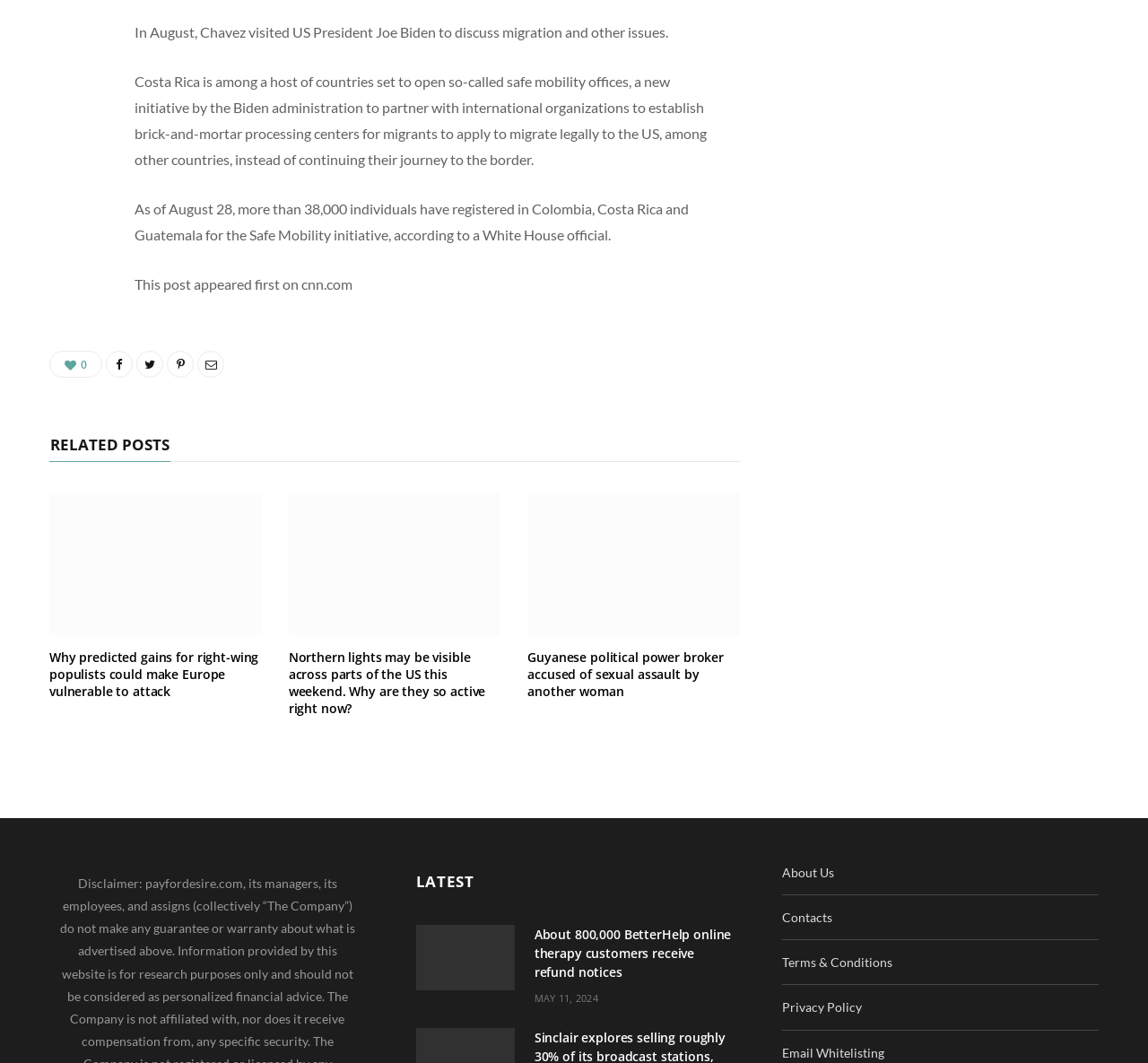Determine the bounding box coordinates of the clickable area required to perform the following instruction: "Visit the About Us page". The coordinates should be represented as four float numbers between 0 and 1: [left, top, right, bottom].

[0.681, 0.813, 0.727, 0.828]